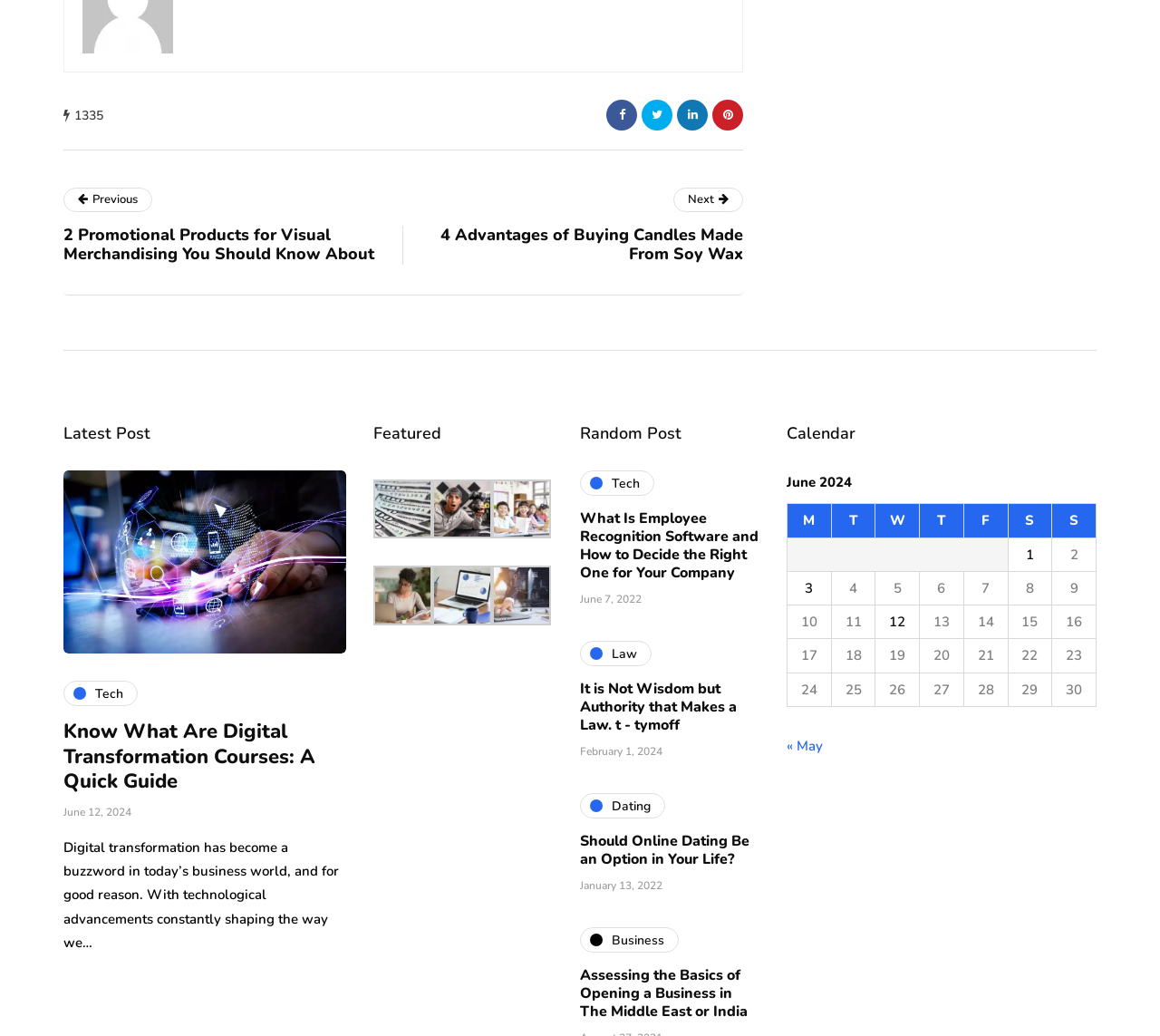Locate the bounding box coordinates of the area you need to click to fulfill this instruction: 'Click on the 'Tech' category link'. The coordinates must be in the form of four float numbers ranging from 0 to 1: [left, top, right, bottom].

[0.055, 0.657, 0.119, 0.682]